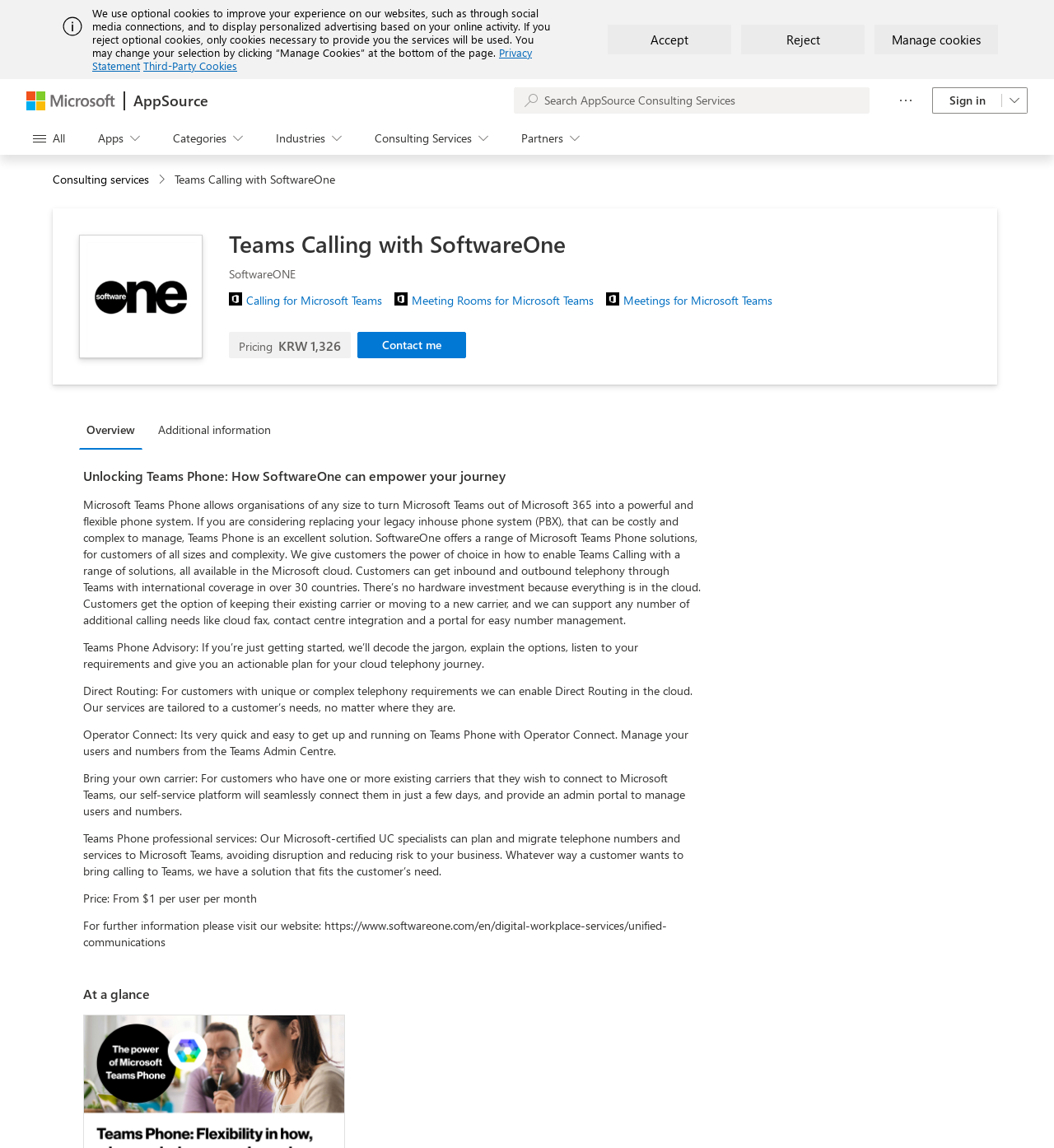Mark the bounding box of the element that matches the following description: "Privacy Statement".

[0.088, 0.039, 0.505, 0.063]